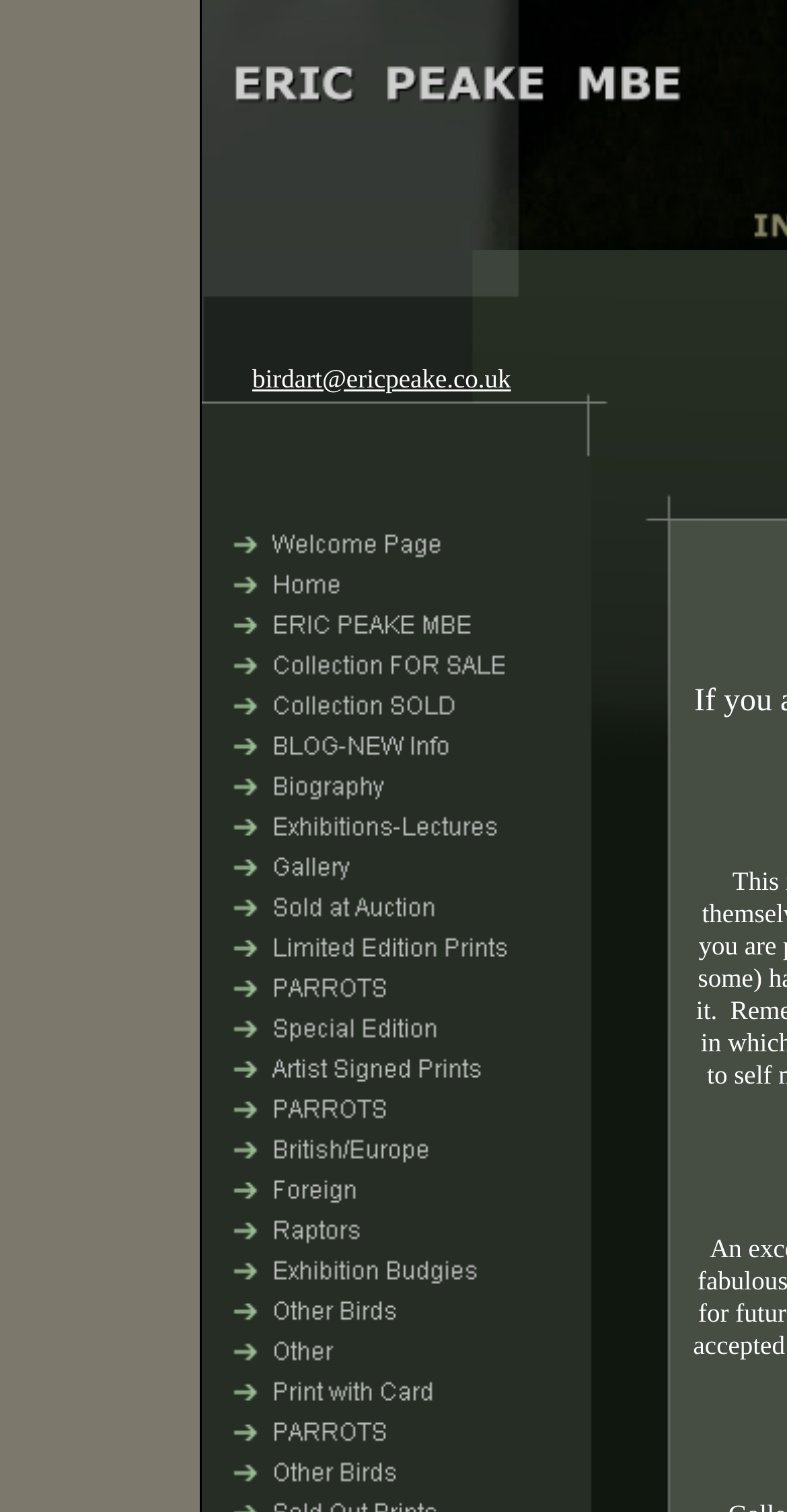Please provide a comprehensive answer to the question based on the screenshot: What types of artworks are available for sale?

The types of artworks available for sale can be found in the navigation menu, where it is listed as a link 'Collection FOR SALE'. This suggests that the artist sells their artworks, and this section of the website provides more information about the available artworks.